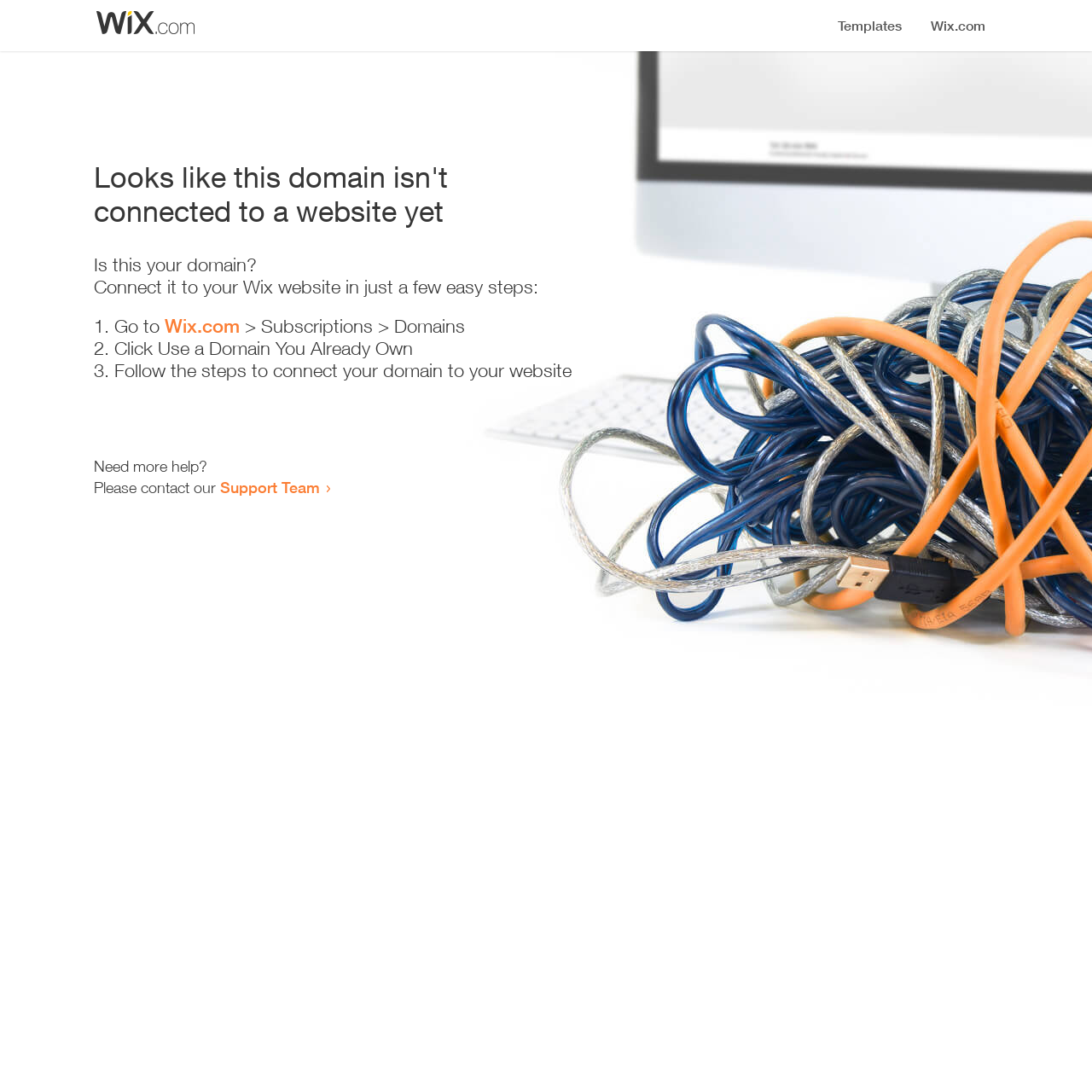What is the text of the webpage's headline?

Looks like this domain isn't
connected to a website yet